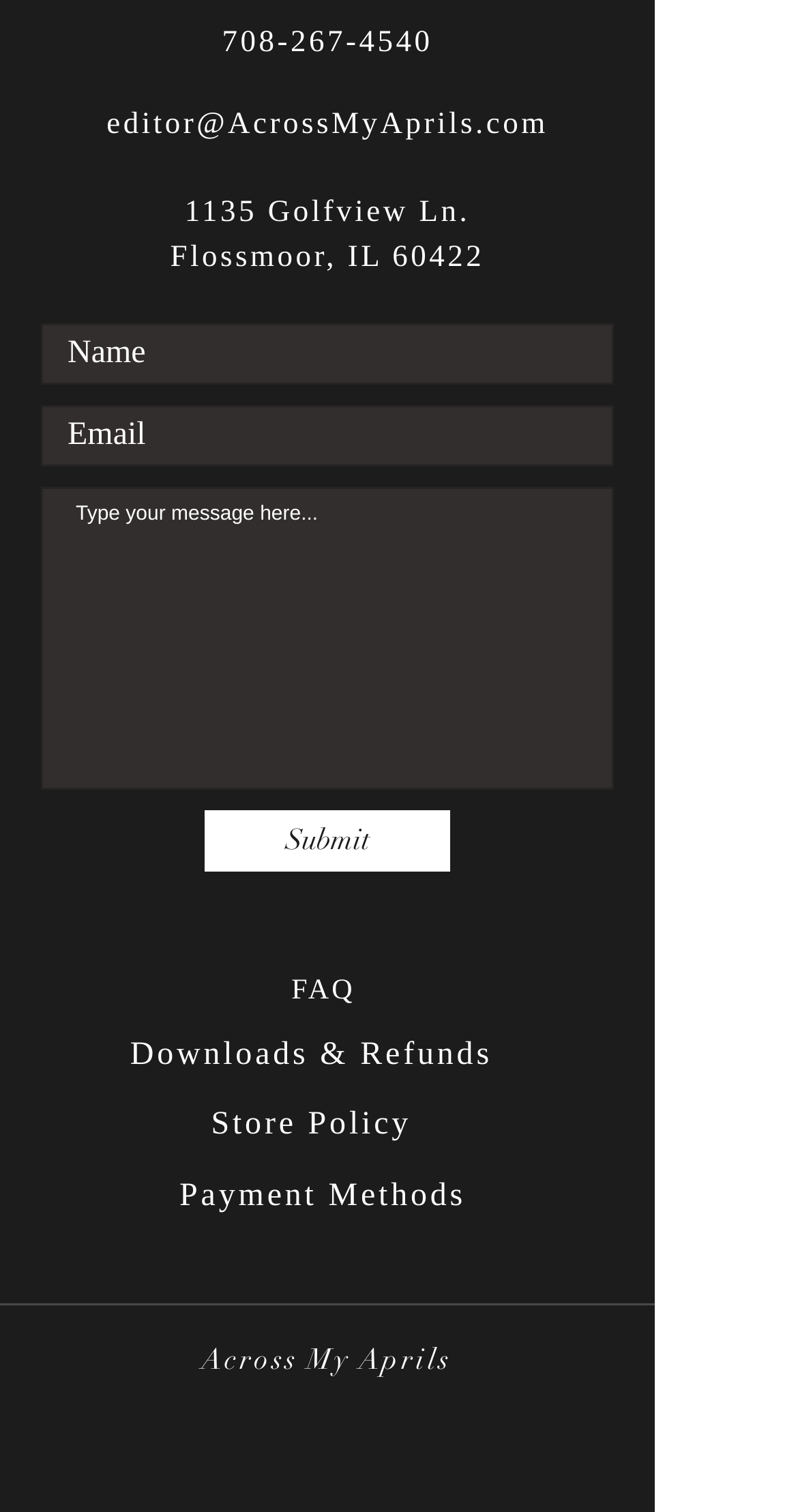Determine the coordinates of the bounding box for the clickable area needed to execute this instruction: "Check the store policy".

[0.265, 0.732, 0.559, 0.755]